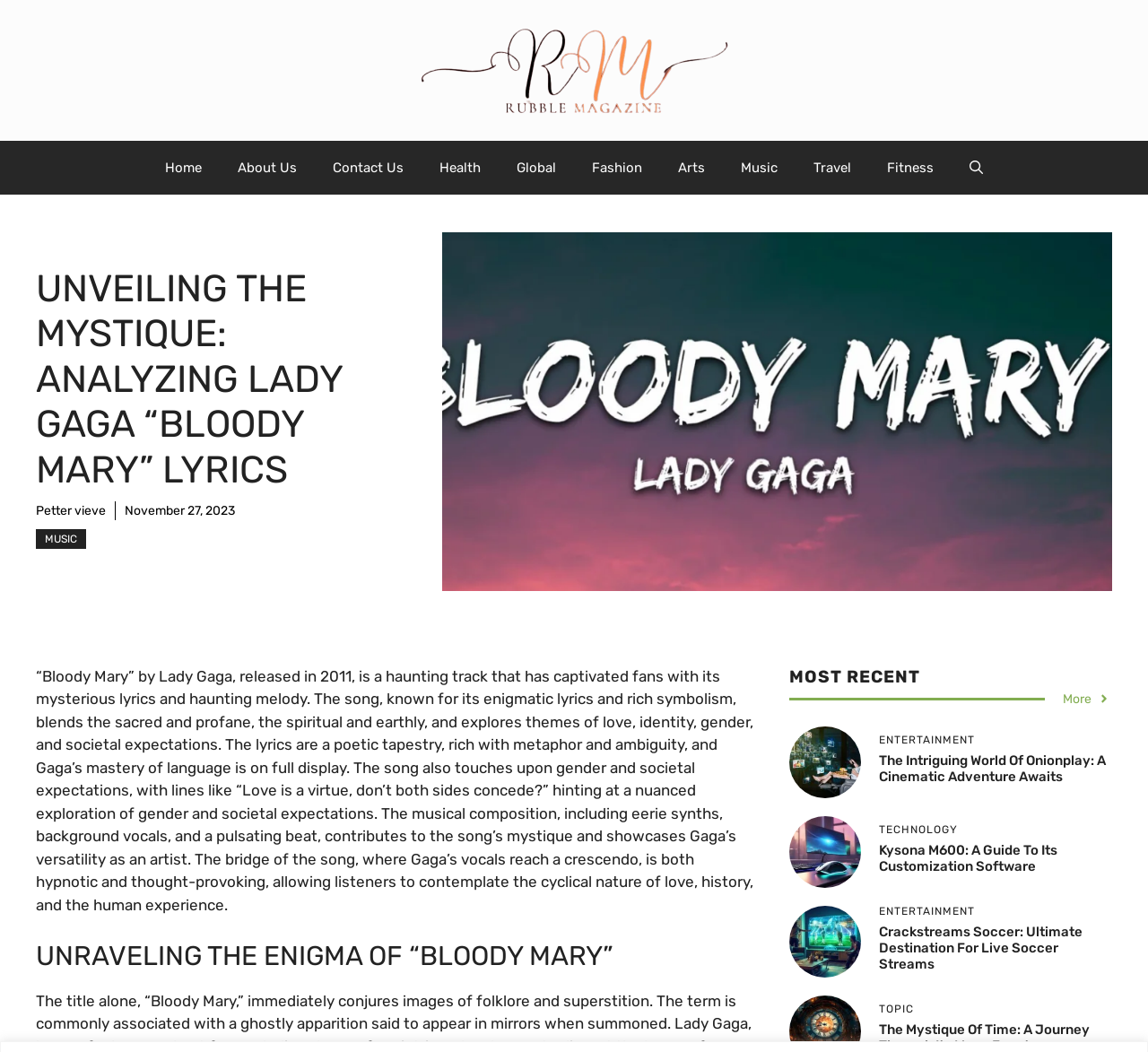Please provide the bounding box coordinates for the element that needs to be clicked to perform the instruction: "Read the article about 'Bloody Mary' by Lady Gaga". The coordinates must consist of four float numbers between 0 and 1, formatted as [left, top, right, bottom].

[0.323, 0.221, 0.969, 0.562]